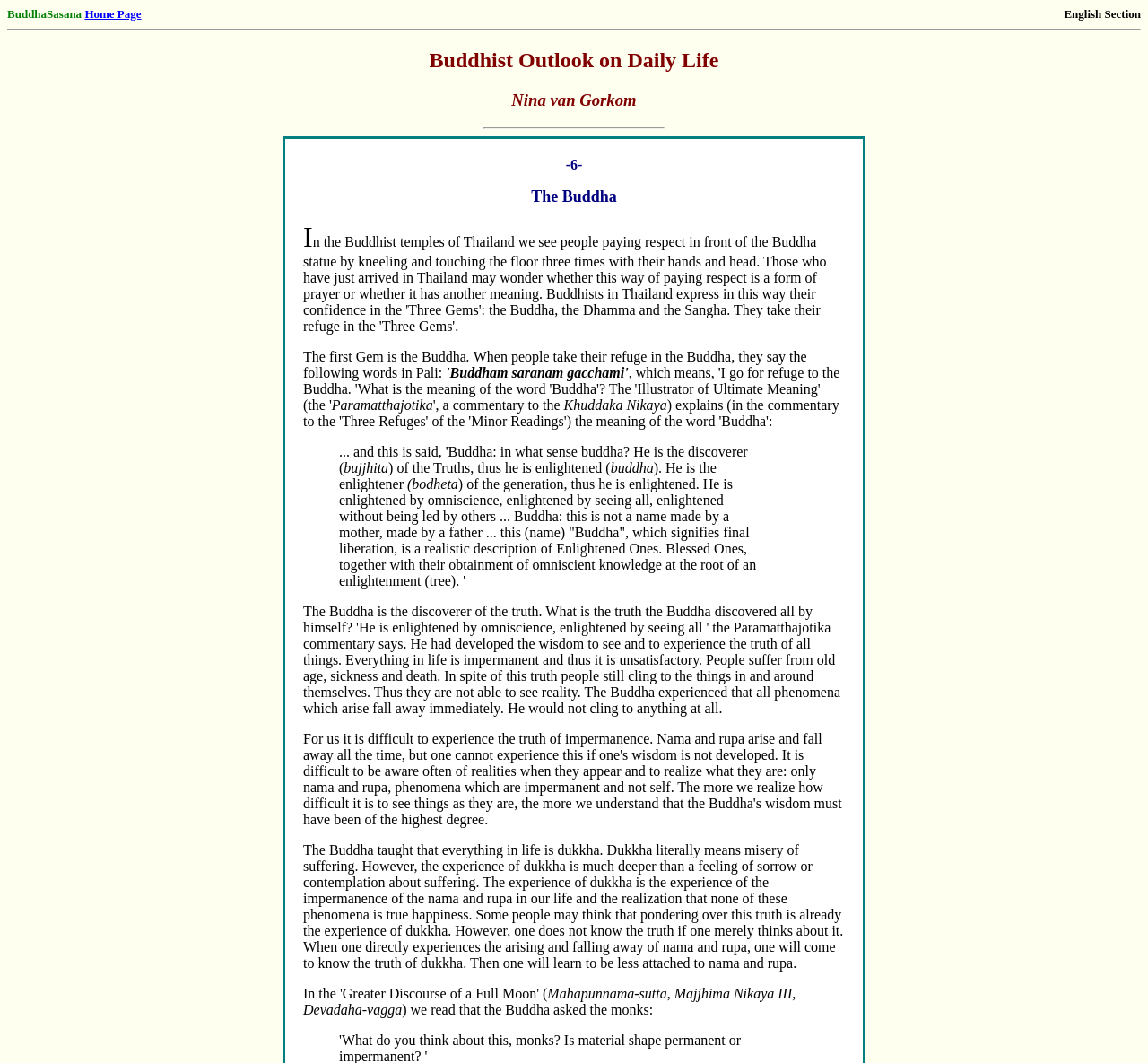What is the main topic of the article?
Based on the visual information, provide a detailed and comprehensive answer.

The main topic of the article is indicated by the first heading element, which is 'Buddhist Outlook on Daily Life'. This suggests that the article is about the Buddhist perspective on daily life.